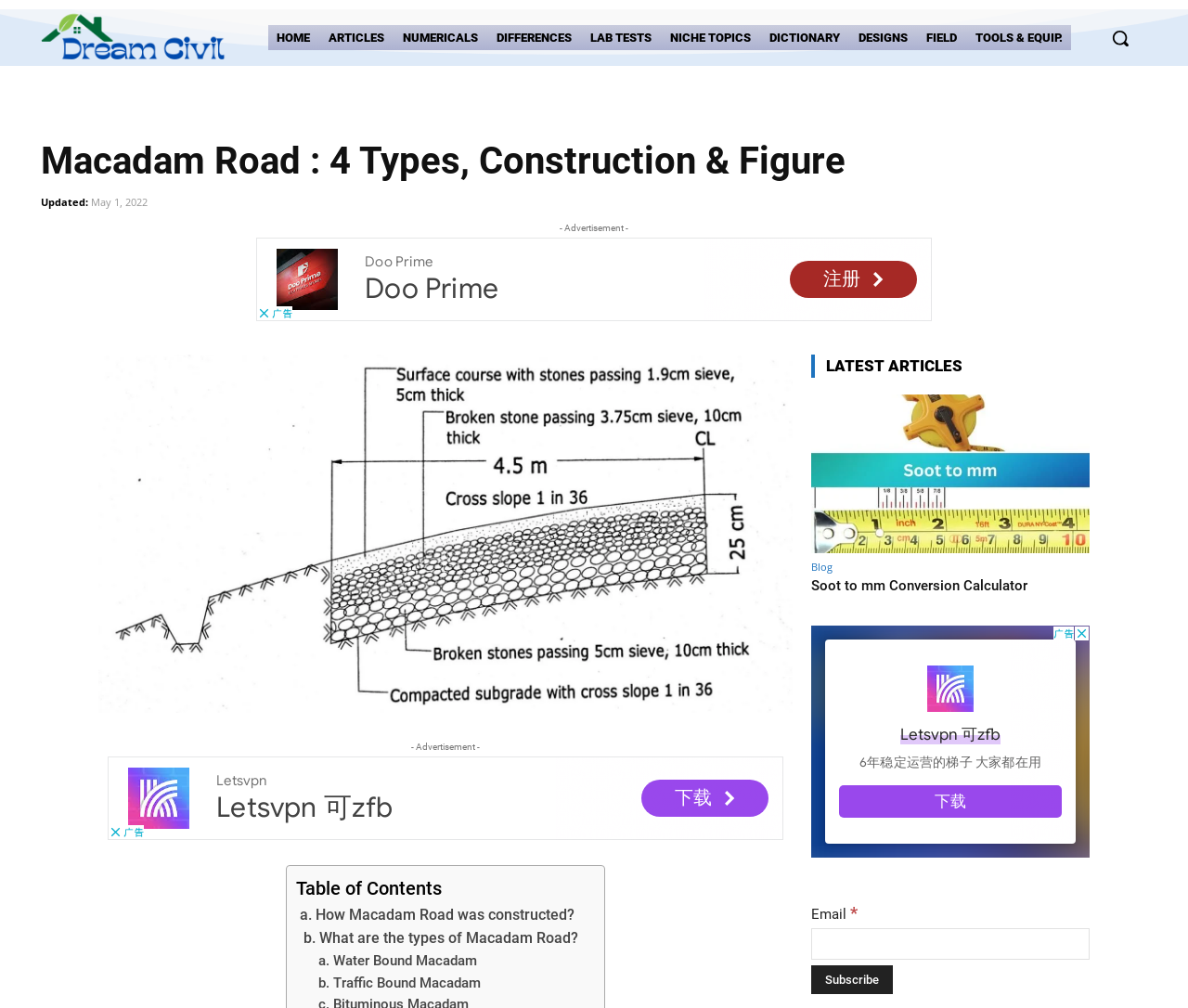Provide a thorough description of this webpage.

The webpage is about Macadam Road, a type of road development. At the top left corner, there is a logo and a navigation menu with 10 links, including "HOME", "ARTICLES", and "NUMERICALS", among others. To the right of the navigation menu, there is a search button with a magnifying glass icon.

Below the navigation menu, there is a heading that reads "Macadam Road : 4 Types, Construction & Figure" followed by an updated date, "May 1, 2022". 

On the left side of the page, there is a large section dedicated to the content of Macadam Road, which includes an image and a link to the topic. Below this section, there are two advertisements, one above the other.

On the right side of the page, there is a table of contents with links to different sections of the article, including "How Macadam Road was constructed?" and "What are the types of Macadam Road?". There are also links to other articles, including "Soot to mm Conversion Calculator" and "Blog".

At the bottom of the page, there is a section for subscribing to a newsletter, with a text box to enter an email address and a "Subscribe" button. There is also a small advertisement at the bottom right corner of the page.